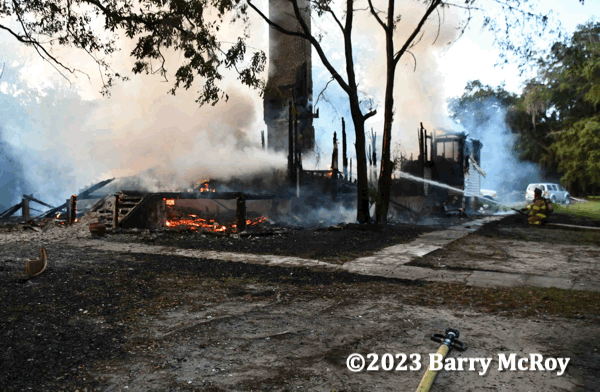Consider the image and give a detailed and elaborate answer to the question: 
What is the state of the building in the image?

The building is partially collapsed because the caption mentions that remnants of the building are visible, partially collapsed and engulfed in flames, indicating that the building has suffered significant damage.